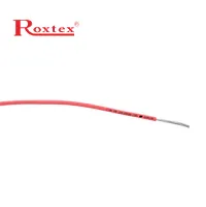What is the likely application of the wire?
From the image, provide a succinct answer in one word or a short phrase.

Electrical or electronic